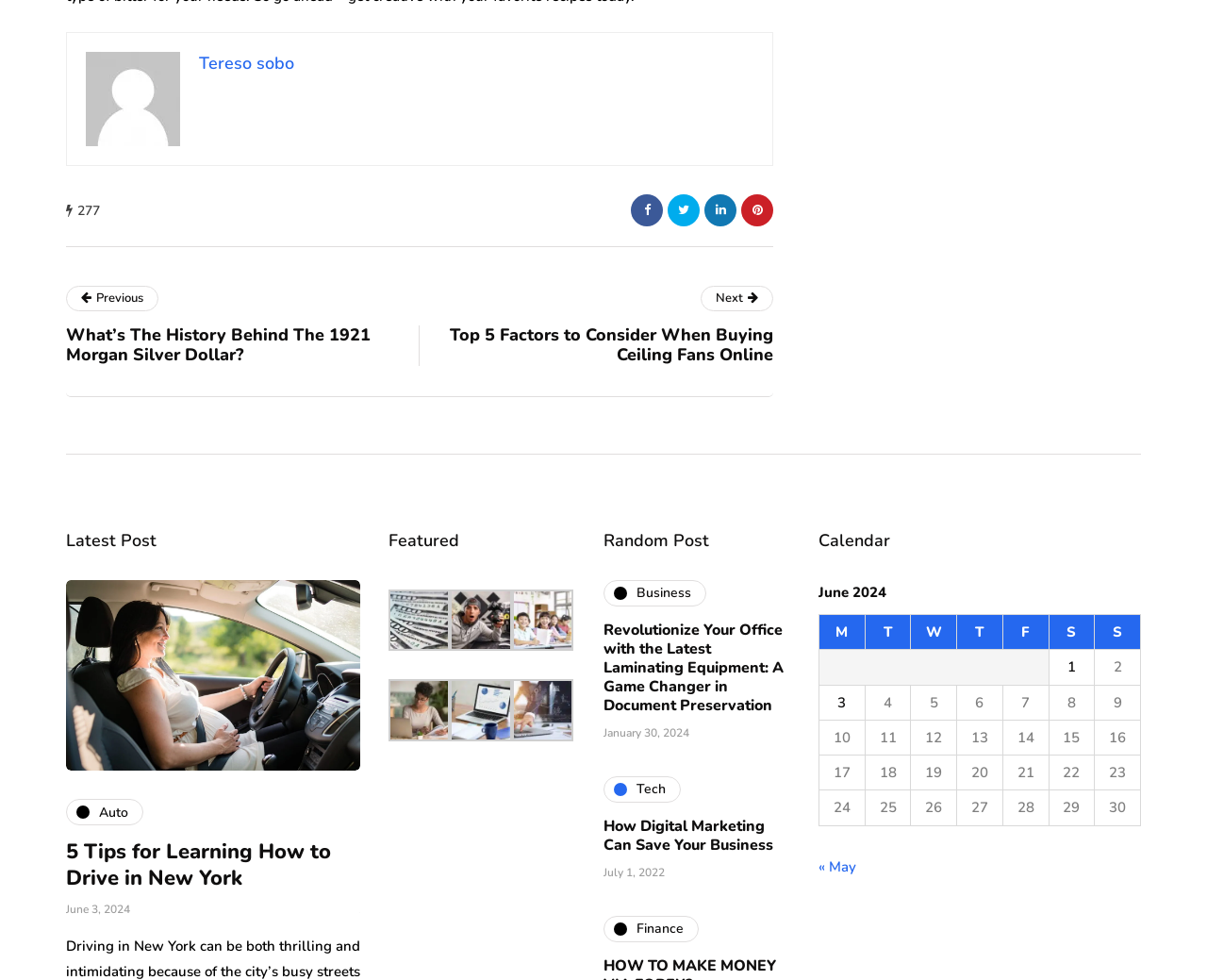Identify the bounding box coordinates for the element that needs to be clicked to fulfill this instruction: "Search for a keyword". Provide the coordinates in the format of four float numbers between 0 and 1: [left, top, right, bottom].

None